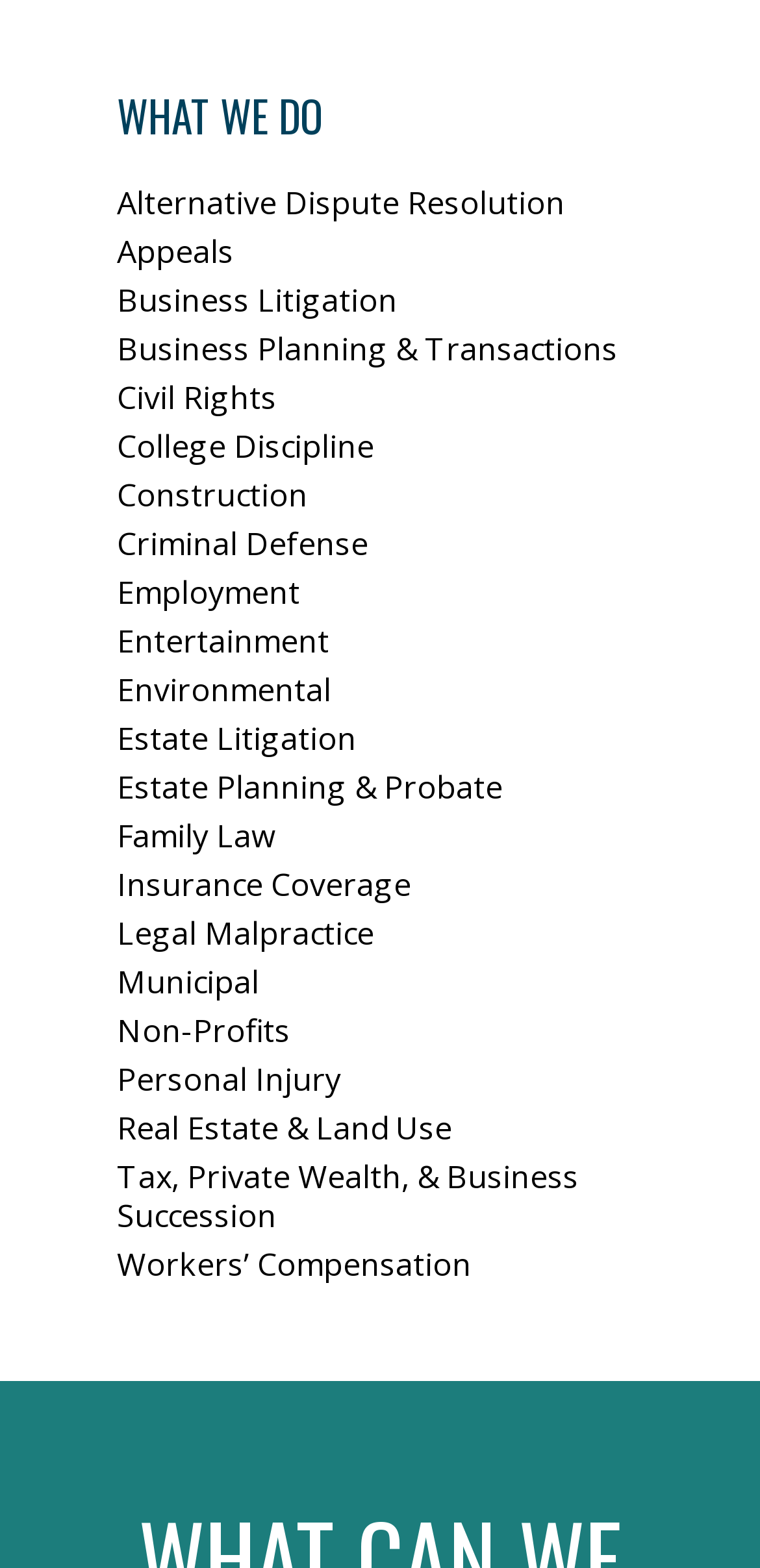Identify the bounding box coordinates of the clickable region necessary to fulfill the following instruction: "read about Workers’ Compensation". The bounding box coordinates should be four float numbers between 0 and 1, i.e., [left, top, right, bottom].

[0.154, 0.792, 0.621, 0.82]